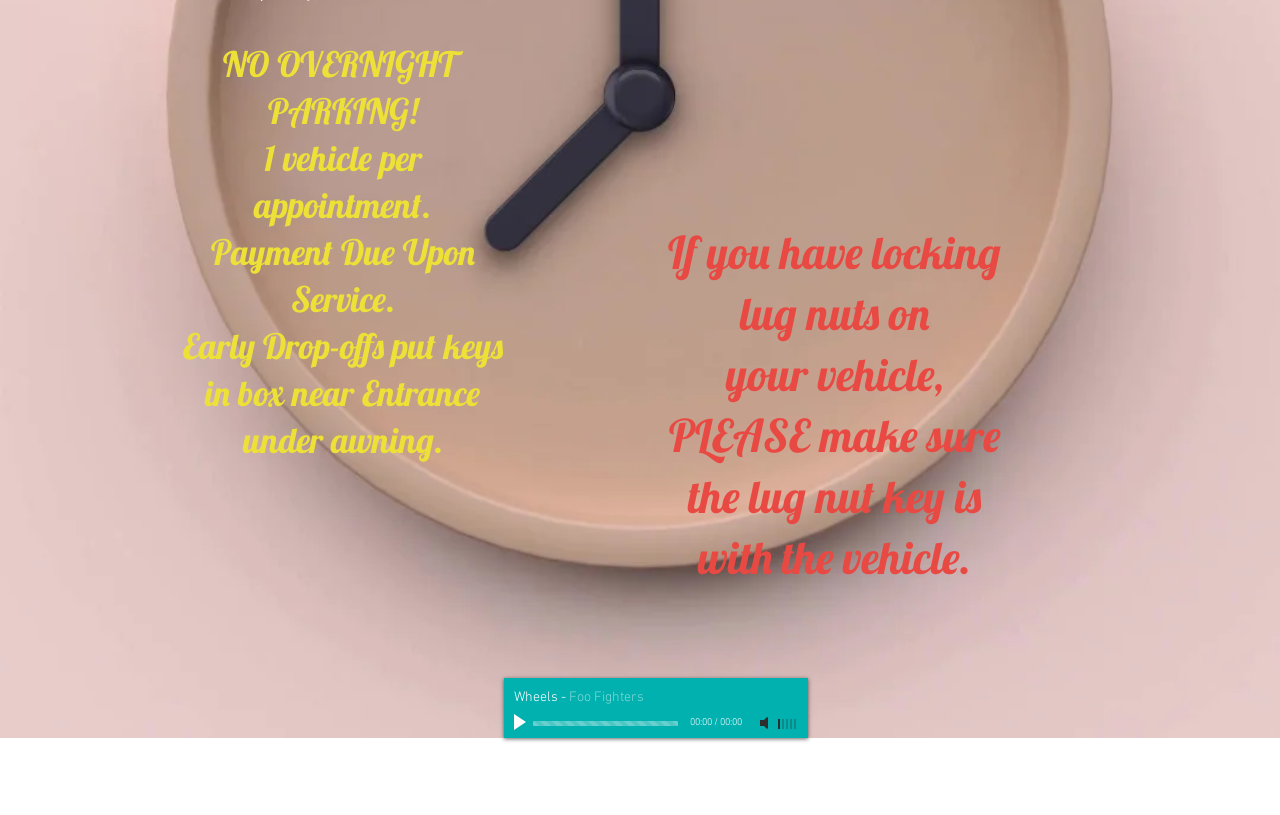Based on the element description: "input value="0" value="0"", identify the UI element and provide its bounding box coordinates. Use four float numbers between 0 and 1, [left, top, right, bottom].

[0.416, 0.884, 0.53, 0.89]